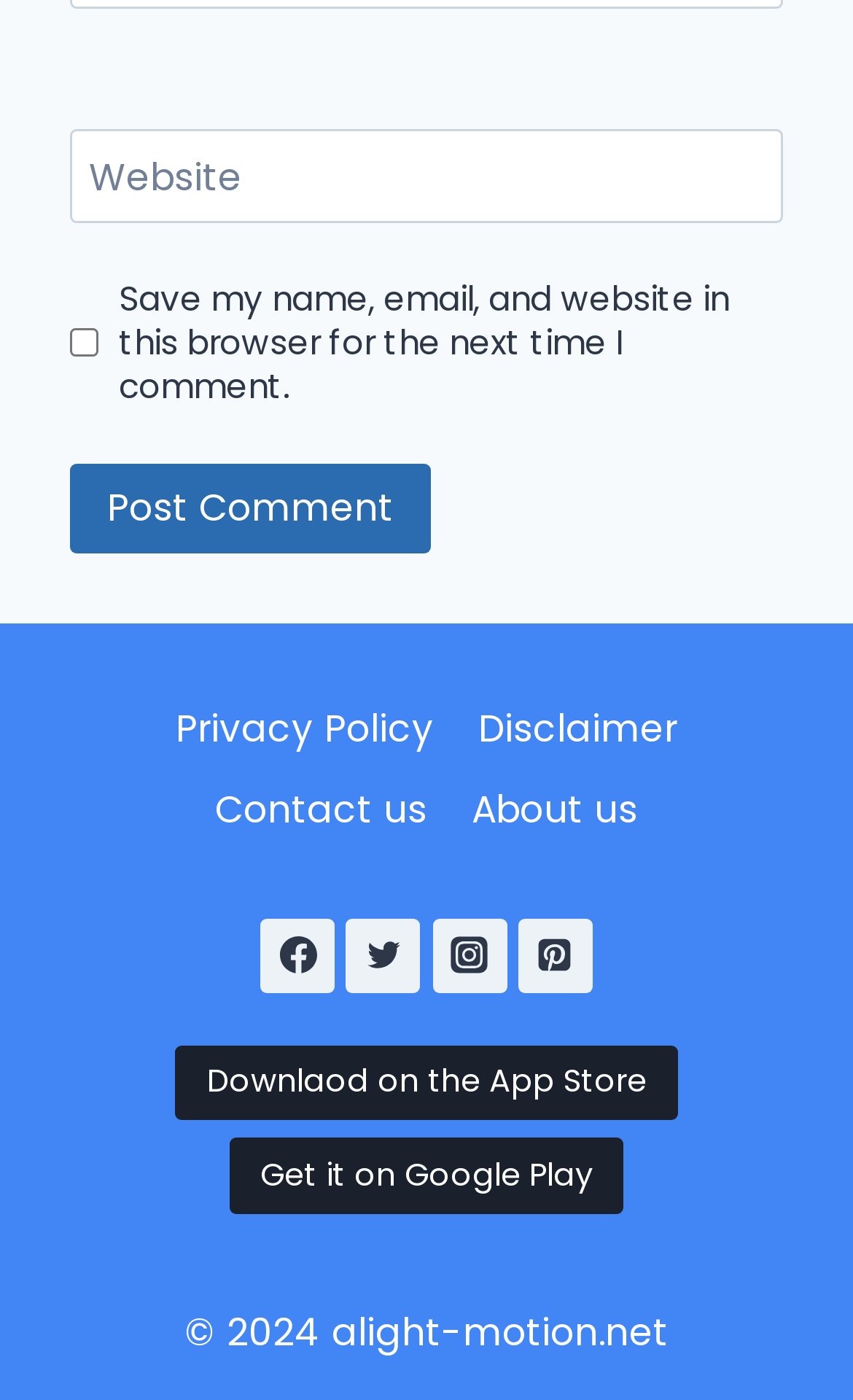Please identify the bounding box coordinates of the element's region that should be clicked to execute the following instruction: "View the thread starter's profile". The bounding box coordinates must be four float numbers between 0 and 1, i.e., [left, top, right, bottom].

None